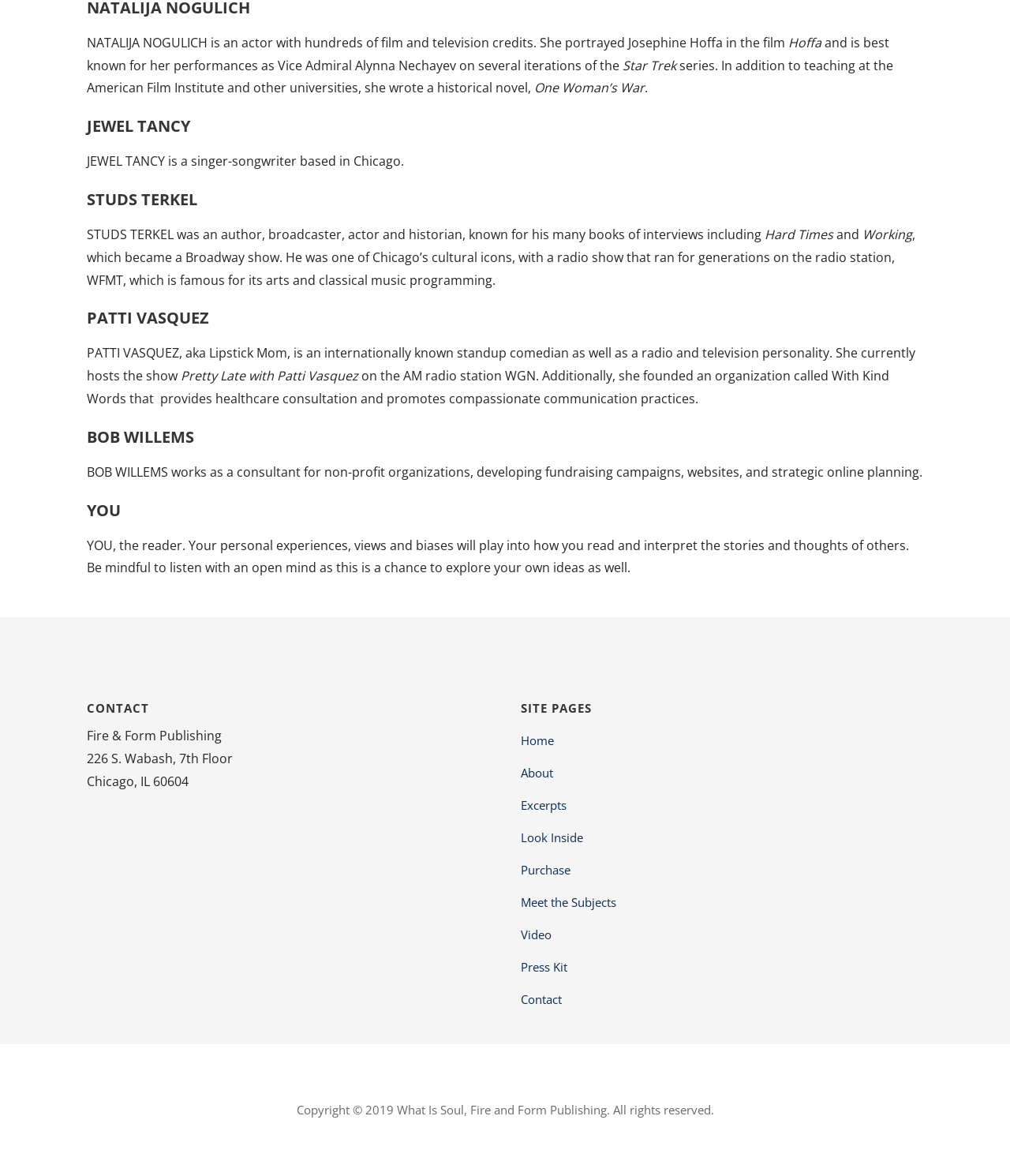Point out the bounding box coordinates of the section to click in order to follow this instruction: "Check Copyright information".

[0.293, 0.937, 0.707, 0.95]